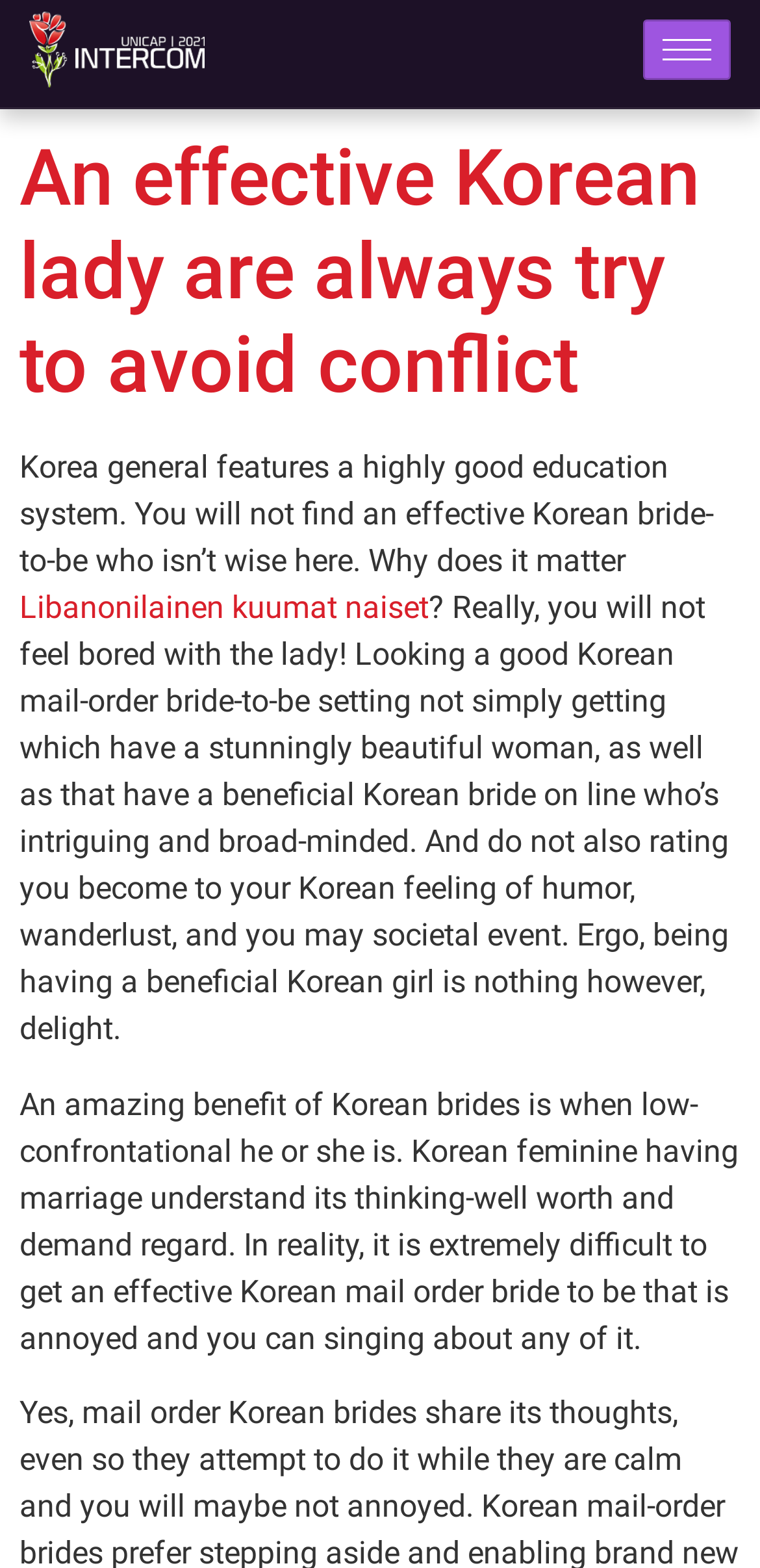Carefully examine the image and provide an in-depth answer to the question: What is the main topic of the webpage?

Based on the content of the webpage, it appears to be discussing the characteristics and benefits of Korean brides, including their education, personality, and behavior.